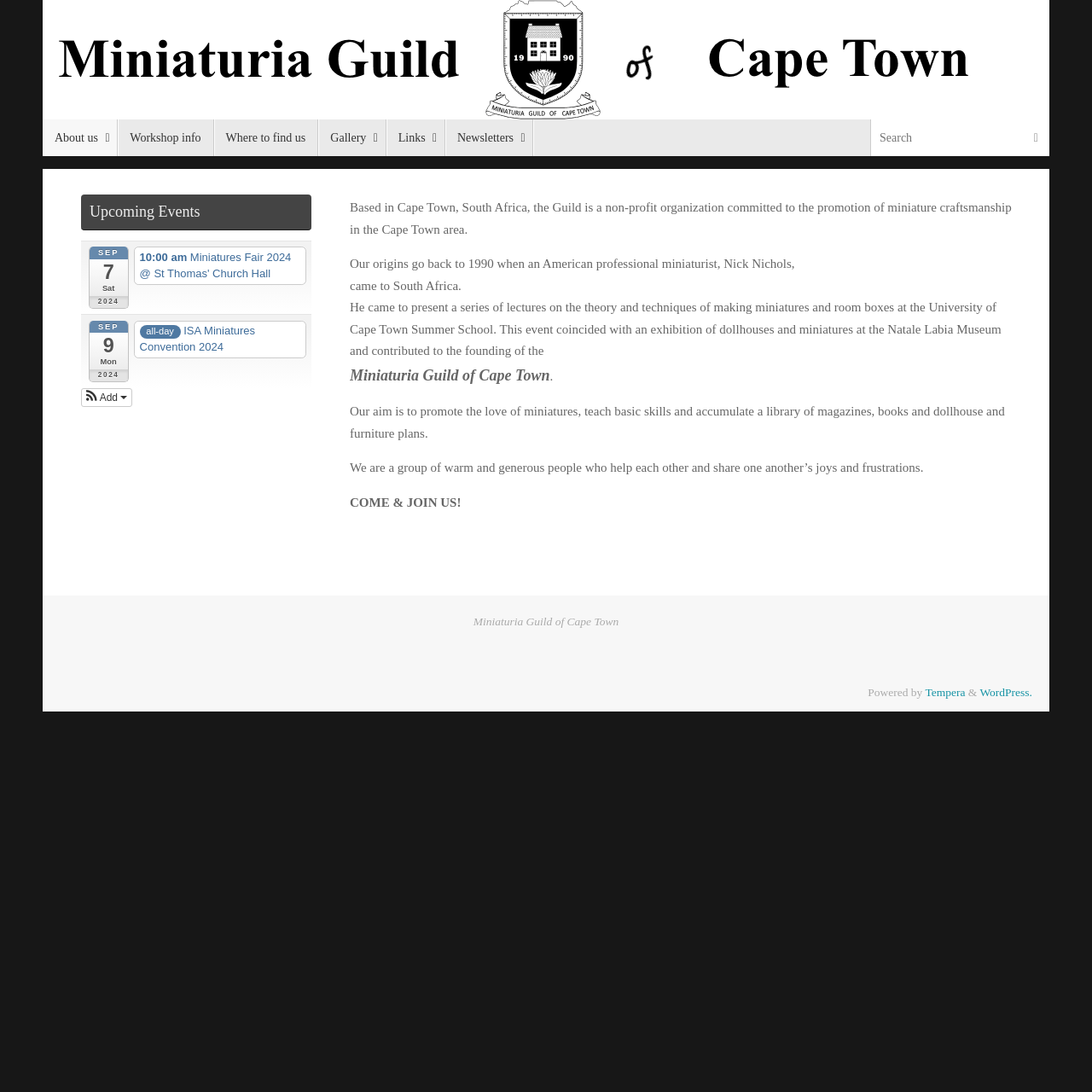Identify the bounding box coordinates for the element you need to click to achieve the following task: "Read the latest newsletter". Provide the bounding box coordinates as four float numbers between 0 and 1, in the form [left, top, right, bottom].

[0.408, 0.109, 0.489, 0.143]